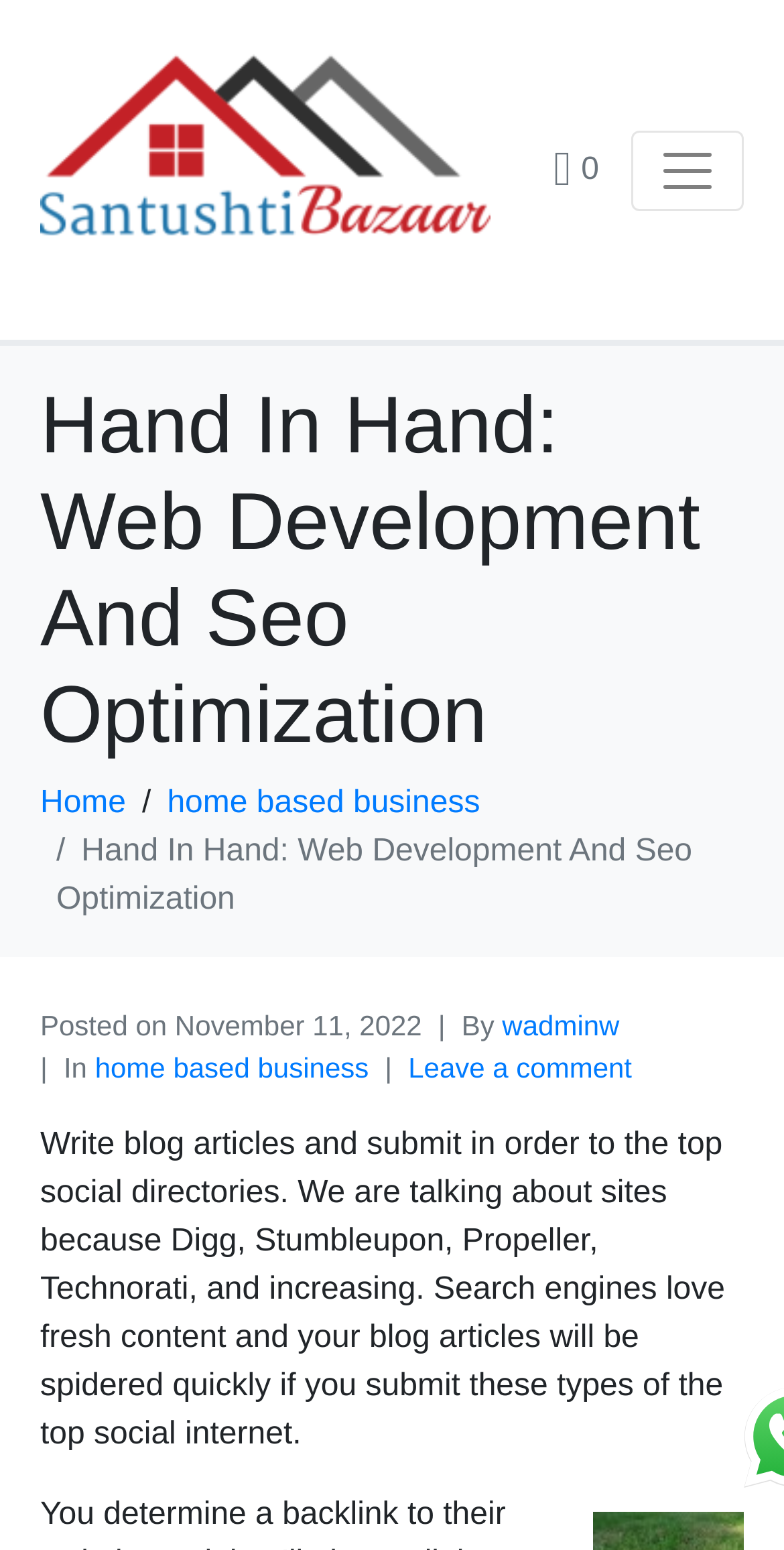Produce an extensive caption that describes everything on the webpage.

The webpage is about Hand In Hand: Web Development And Seo Optimization, as indicated by the title. At the top-left corner, there is a link and an image, which are likely a logo or a brand icon. Next to them, there is a button to toggle navigation. On the top-right corner, there is another link with an icon.

Below the top section, there is a main heading that repeats the title of the webpage. Underneath the heading, there are two links, "Home" and "home based business", which are likely navigation links.

Further down, there is a section with a header that contains metadata about a blog post, including the posting date, author, and categories. The posting date is November 11, 2022, and the author is "wadminw". The categories include "home based business". There is also a link to leave a comment.

The main content of the webpage is a blog article, which discusses the importance of writing and submitting blog articles to top social directories, such as Digg, Stumbleupon, Propeller, Technorati, and others, in order to increase search engine rankings.